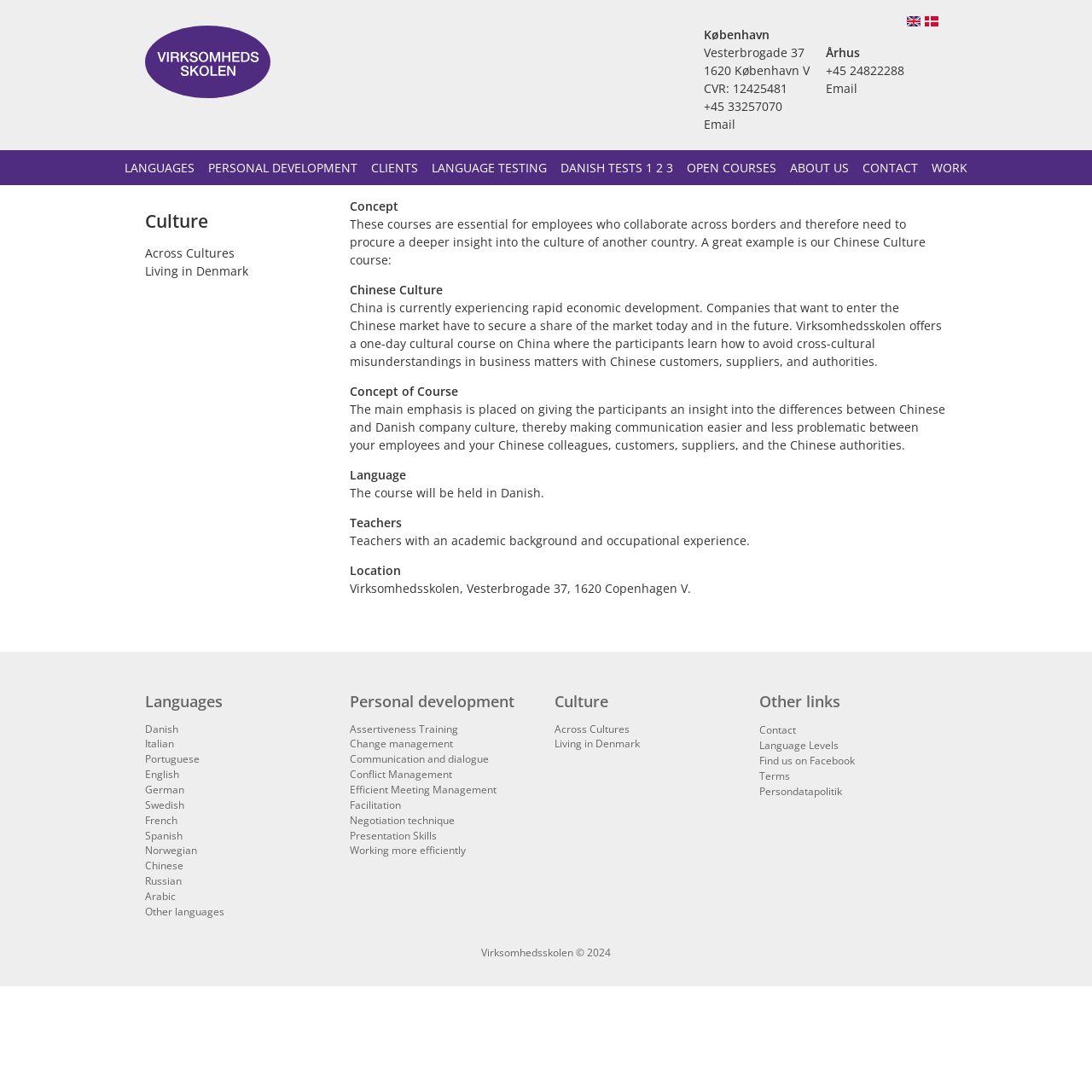Pinpoint the bounding box coordinates of the element you need to click to execute the following instruction: "Read about the 'Concept' of the course". The bounding box should be represented by four float numbers between 0 and 1, in the format [left, top, right, bottom].

[0.32, 0.181, 0.365, 0.196]